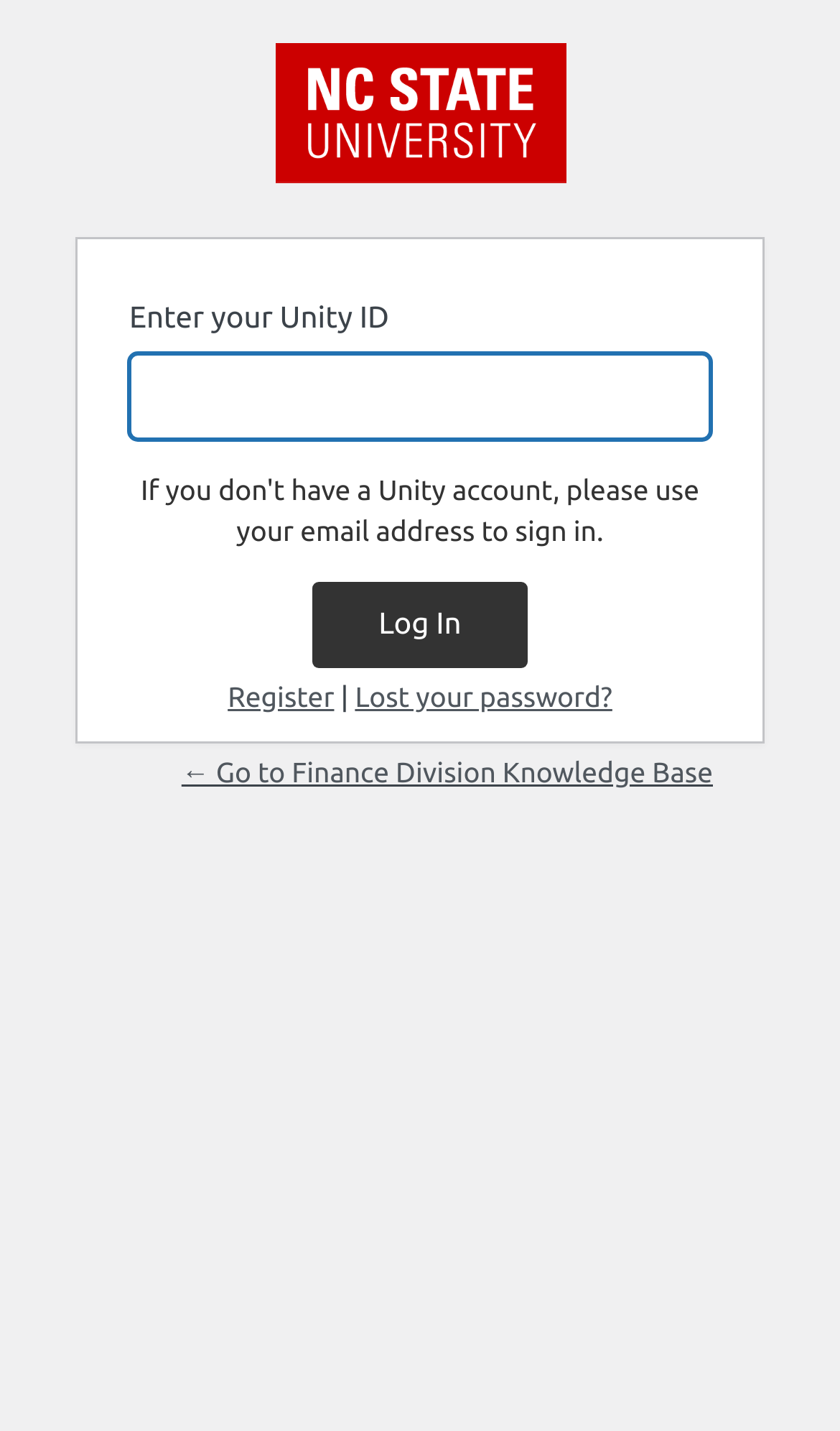Generate the text of the webpage's primary heading.

NC State University